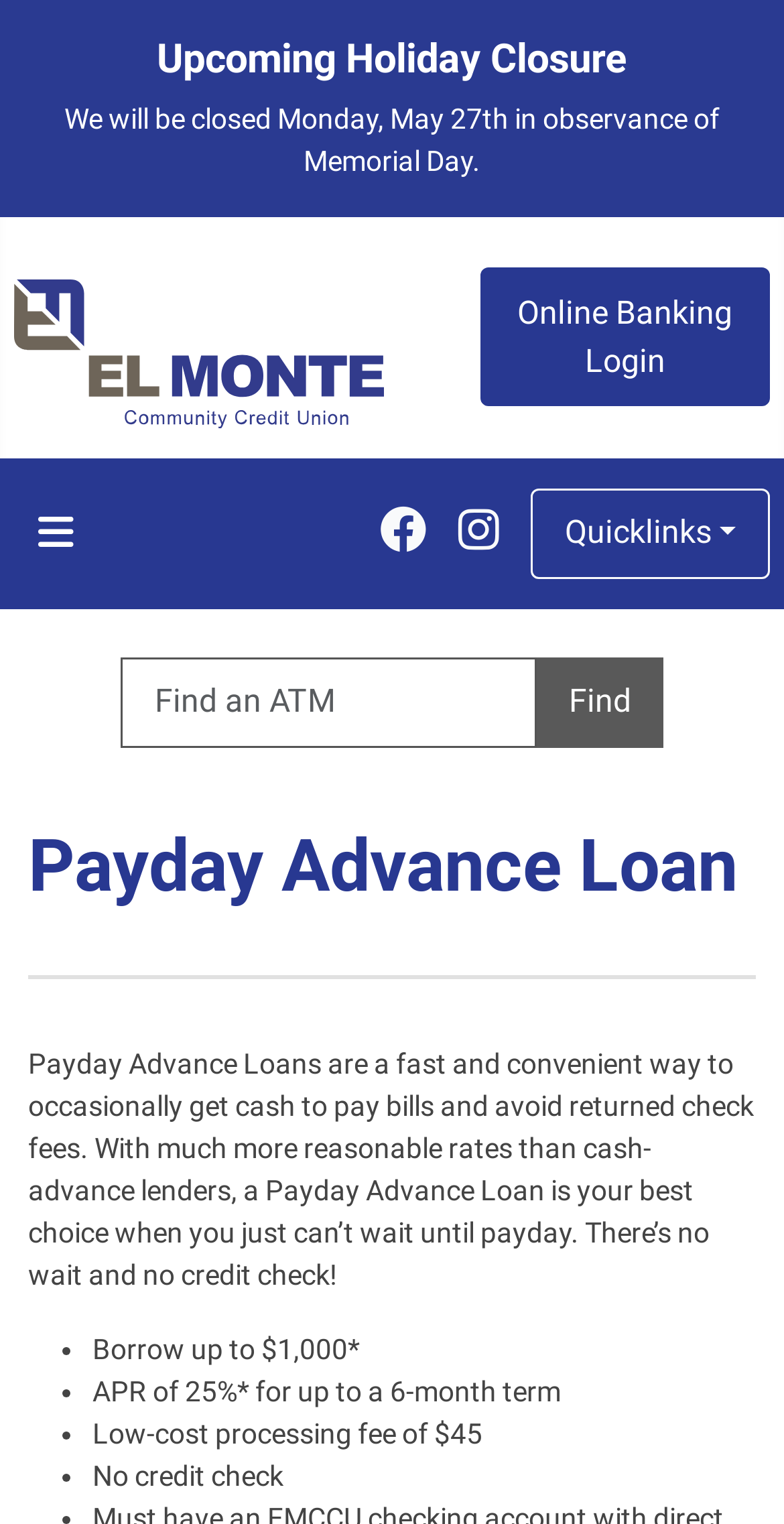Answer the question below in one word or phrase:
What is the maximum amount that can be borrowed with a Payday Advance Loan?

$1,000